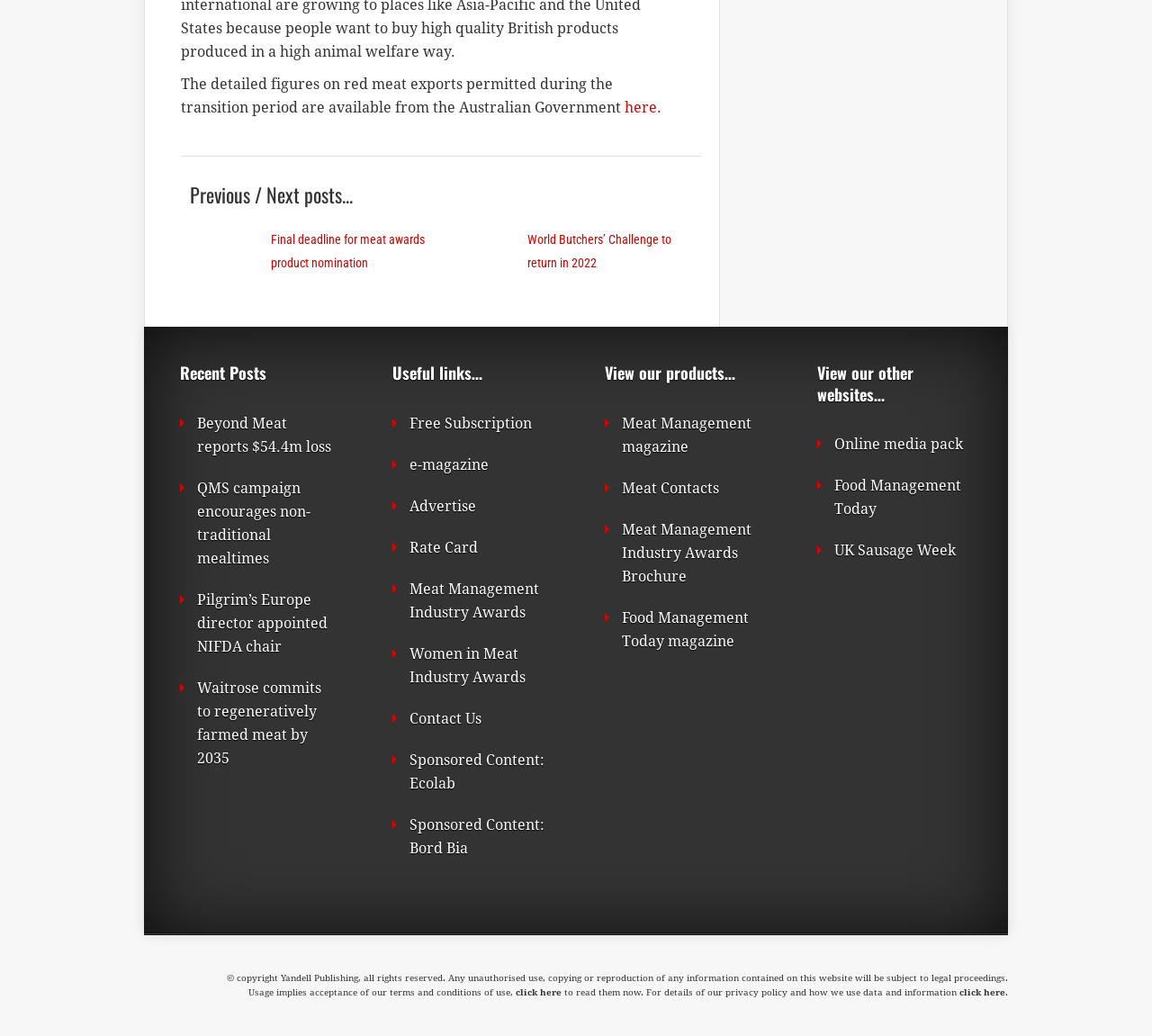How many links are there under 'Useful links…'?
Please provide a comprehensive answer based on the visual information in the image.

I counted the number of links under the 'Useful links…' heading, which are 'Free Subscription', 'e-magazine', 'Advertise', 'Rate Card', 'Meat Management Industry Awards', 'Women in Meat Industry Awards', 'Contact Us', and 'Sponsored Content: Ecolab' and 'Sponsored Content: Bord Bia', totaling 8 links.